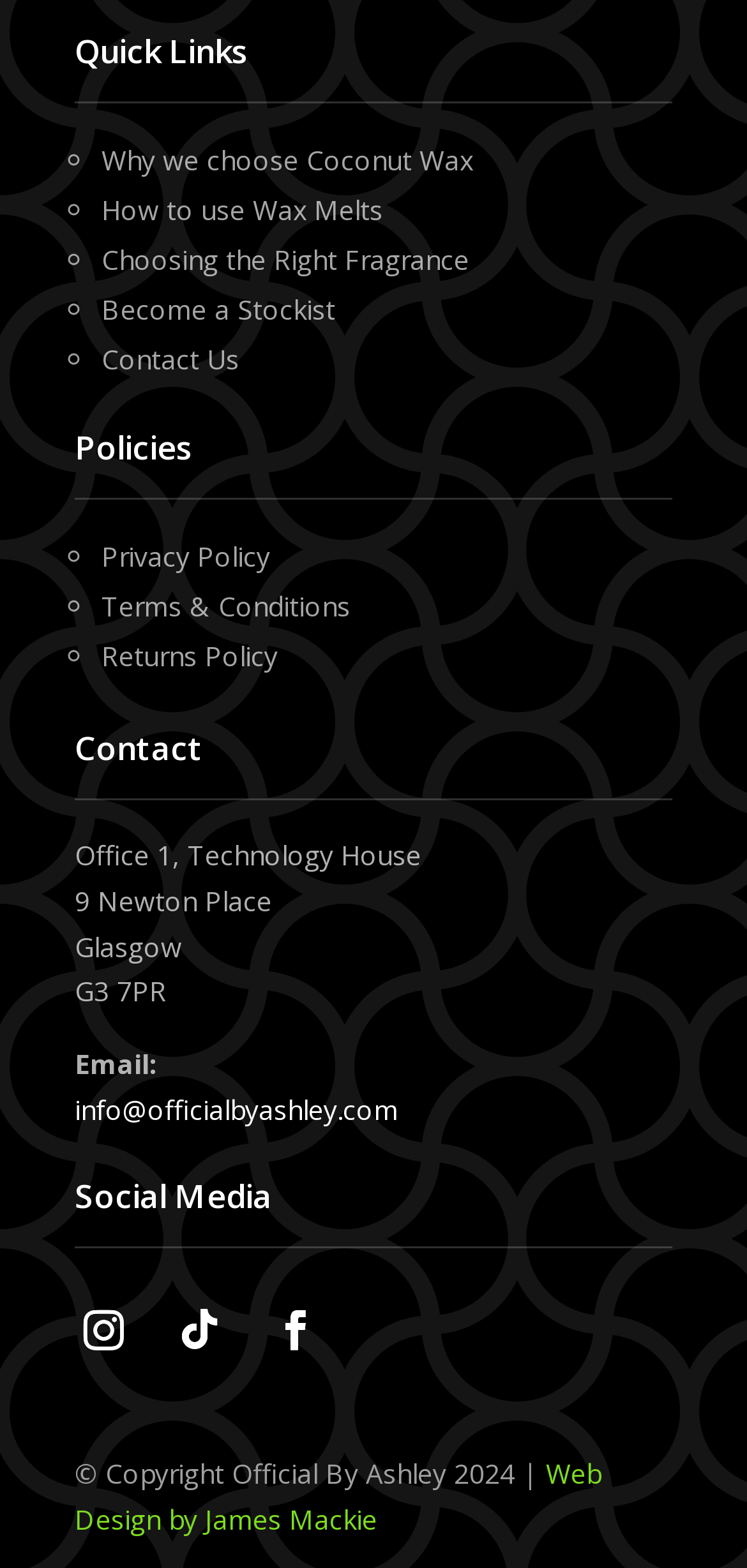Specify the bounding box coordinates for the region that must be clicked to perform the given instruction: "View 'Terms & Conditions'".

[0.136, 0.375, 0.469, 0.398]